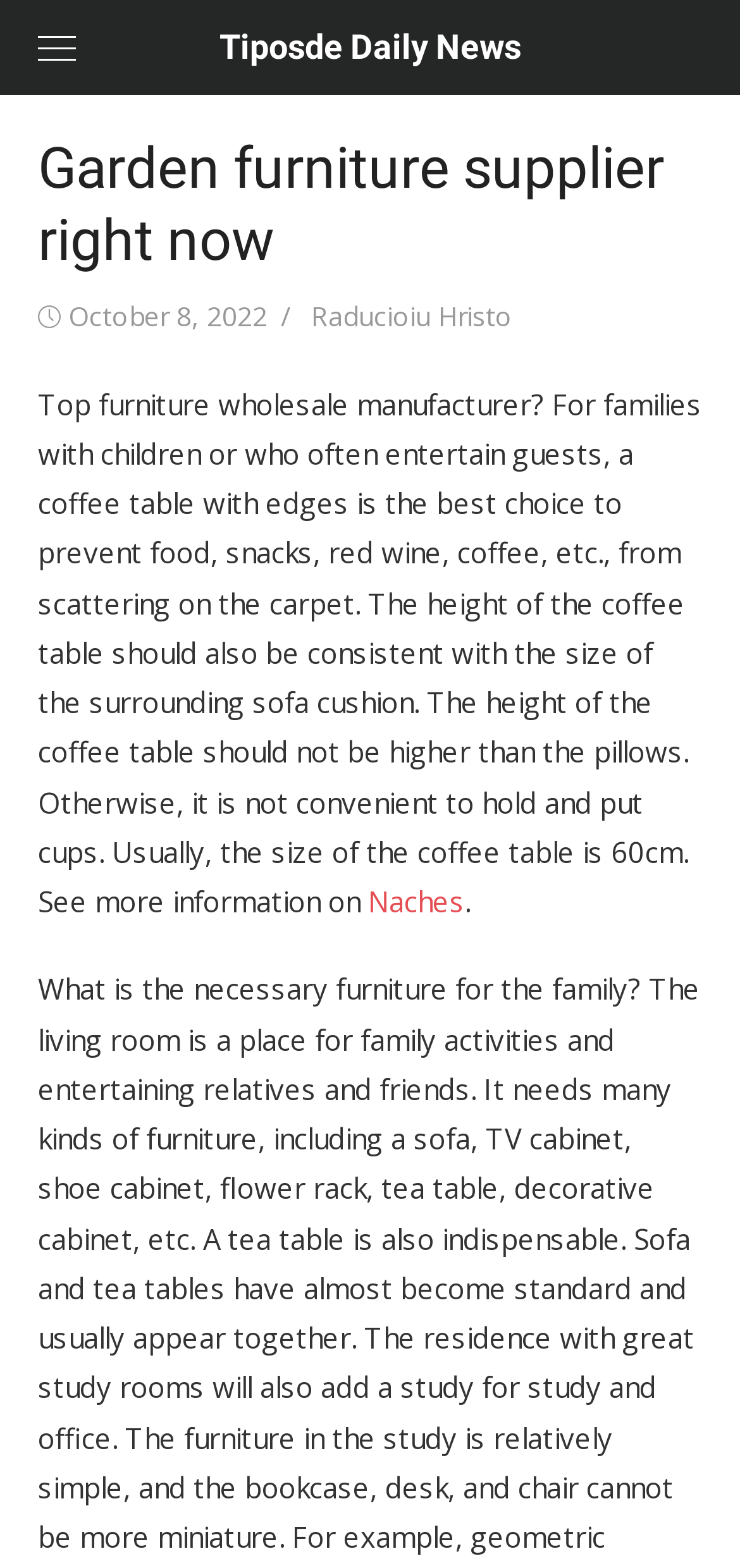Please specify the bounding box coordinates in the format (top-left x, top-left y, bottom-right x, bottom-right y), with values ranging from 0 to 1. Identify the bounding box for the UI component described as follows: title="Pinterest"

None